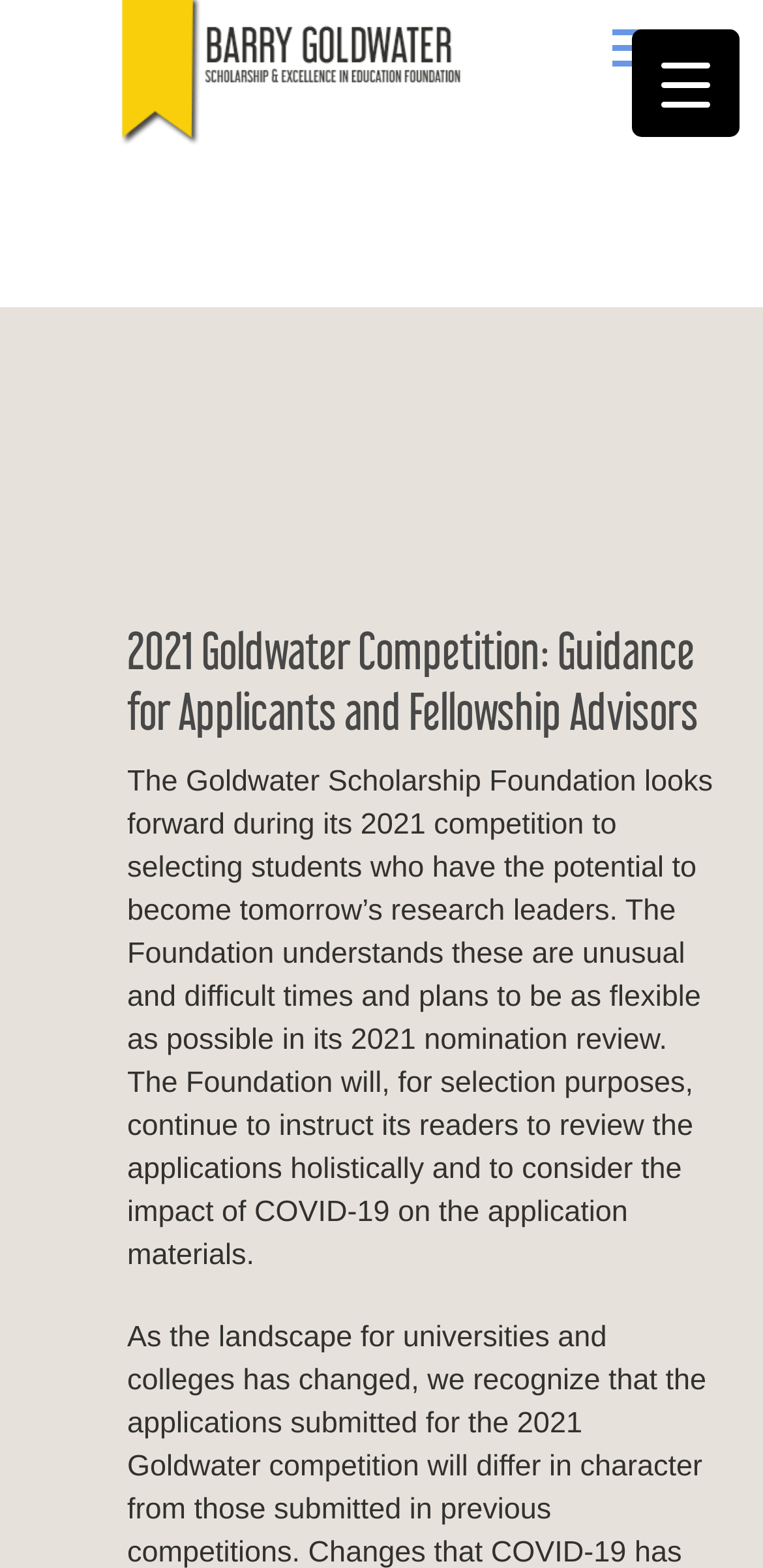Using the webpage screenshot and the element description Barry Goldwater, determine the bounding box coordinates. Specify the coordinates in the format (top-left x, top-left y, bottom-right x, bottom-right y) with values ranging from 0 to 1.

[0.115, 0.253, 0.459, 0.293]